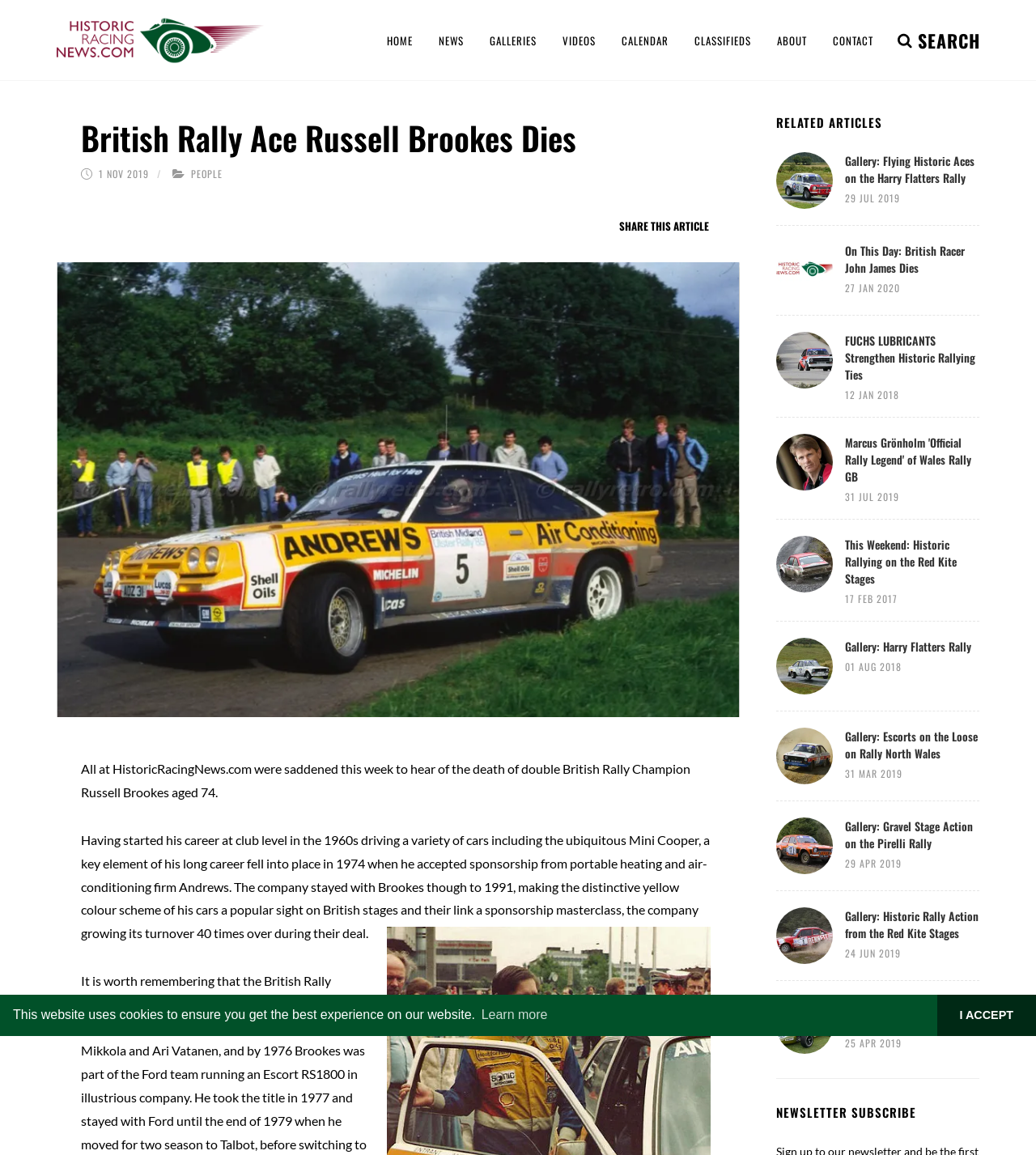Provide your answer in one word or a succinct phrase for the question: 
How many related articles are listed on this webpage?

9